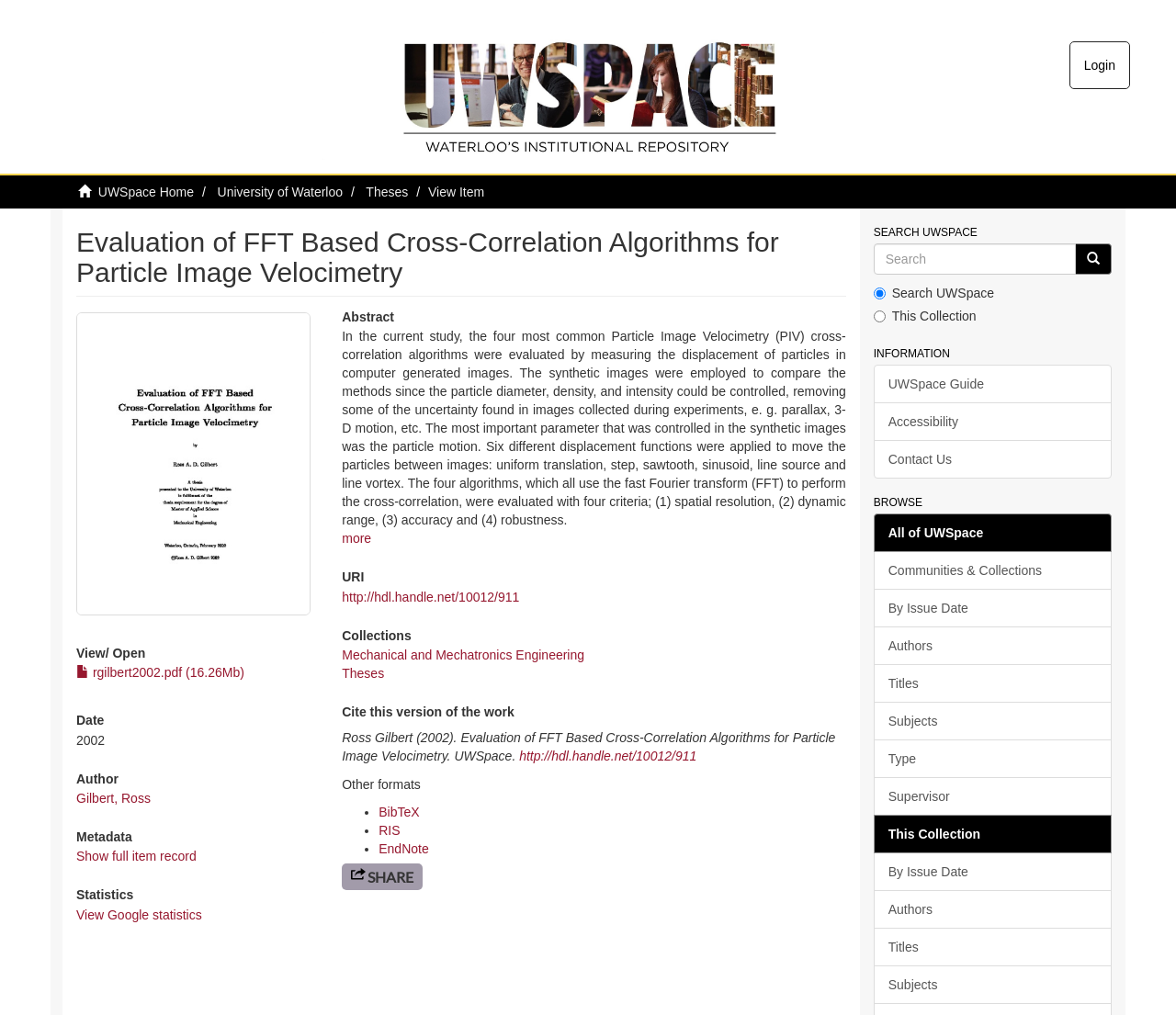Please locate the UI element described by "Gilbert, Ross" and provide its bounding box coordinates.

[0.065, 0.779, 0.128, 0.794]